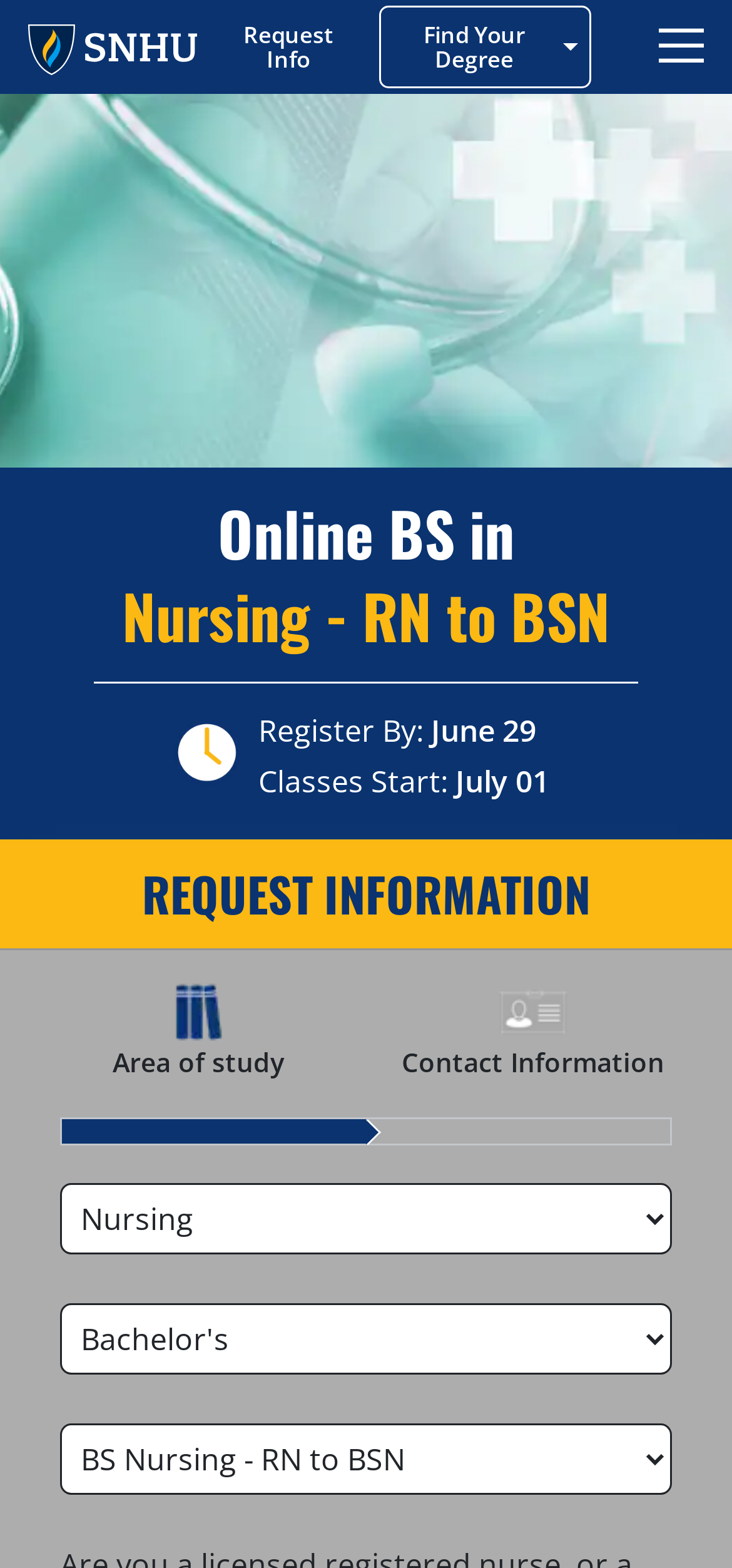Can you provide the bounding box coordinates for the element that should be clicked to implement the instruction: "Click the 'Find Your Degree' button"?

[0.519, 0.003, 0.808, 0.056]